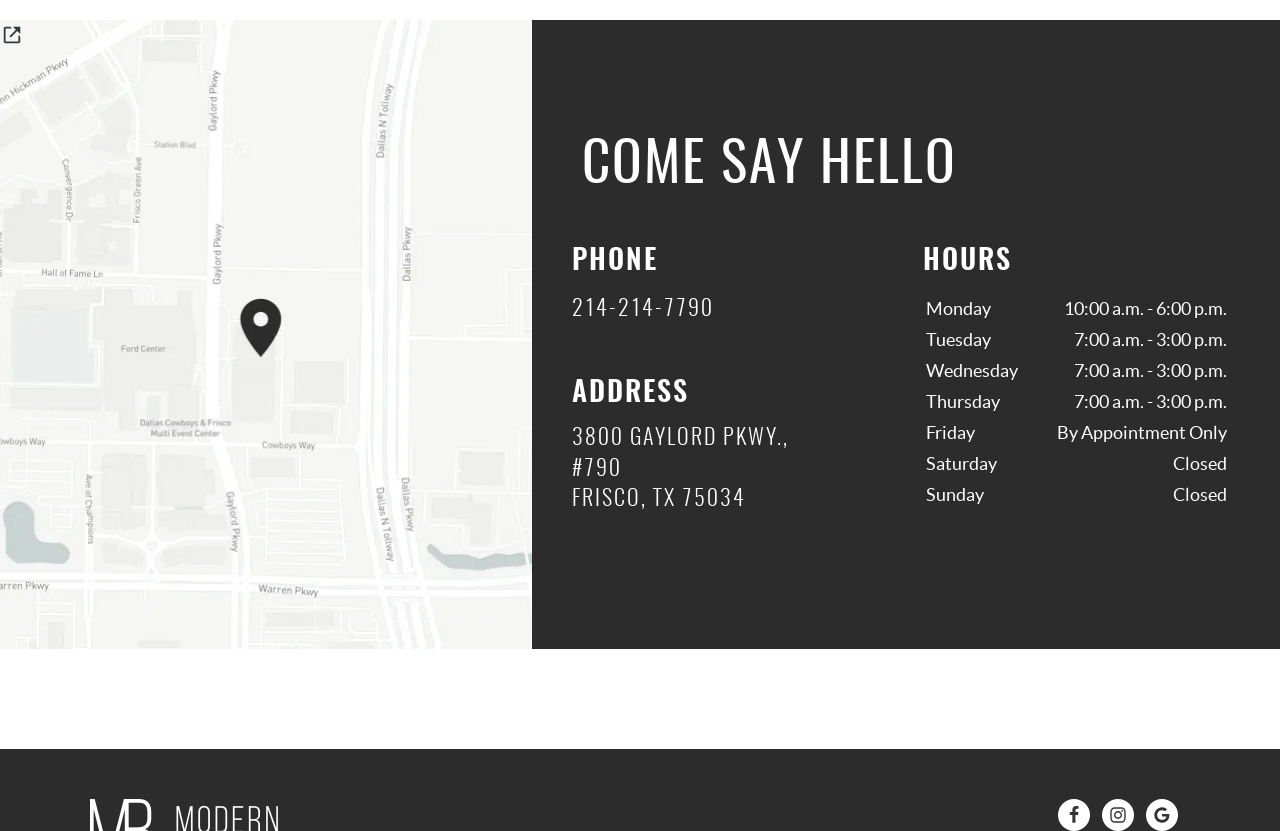Could you please study the image and provide a detailed answer to the question:
What is the phone number of the business?

The phone number of the business can be found in the 'PHONE' section, which is located below the 'COME SAY HELLO' heading. The phone number is provided as a link with the text '214-214-7790'.